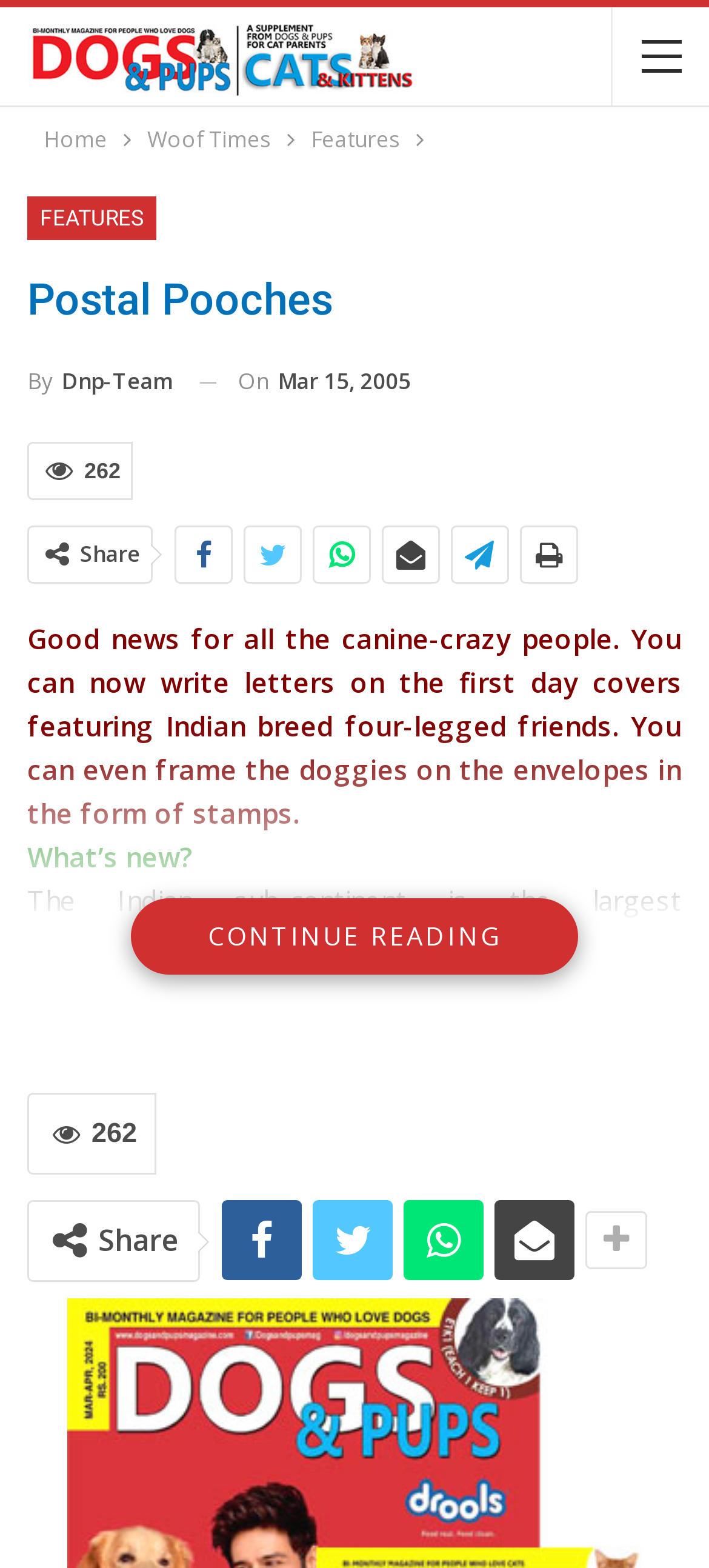Bounding box coordinates are to be given in the format (top-left x, top-left y, bottom-right x, bottom-right y). All values must be floating point numbers between 0 and 1. Provide the bounding box coordinate for the UI element described as: Home

[0.062, 0.077, 0.151, 0.102]